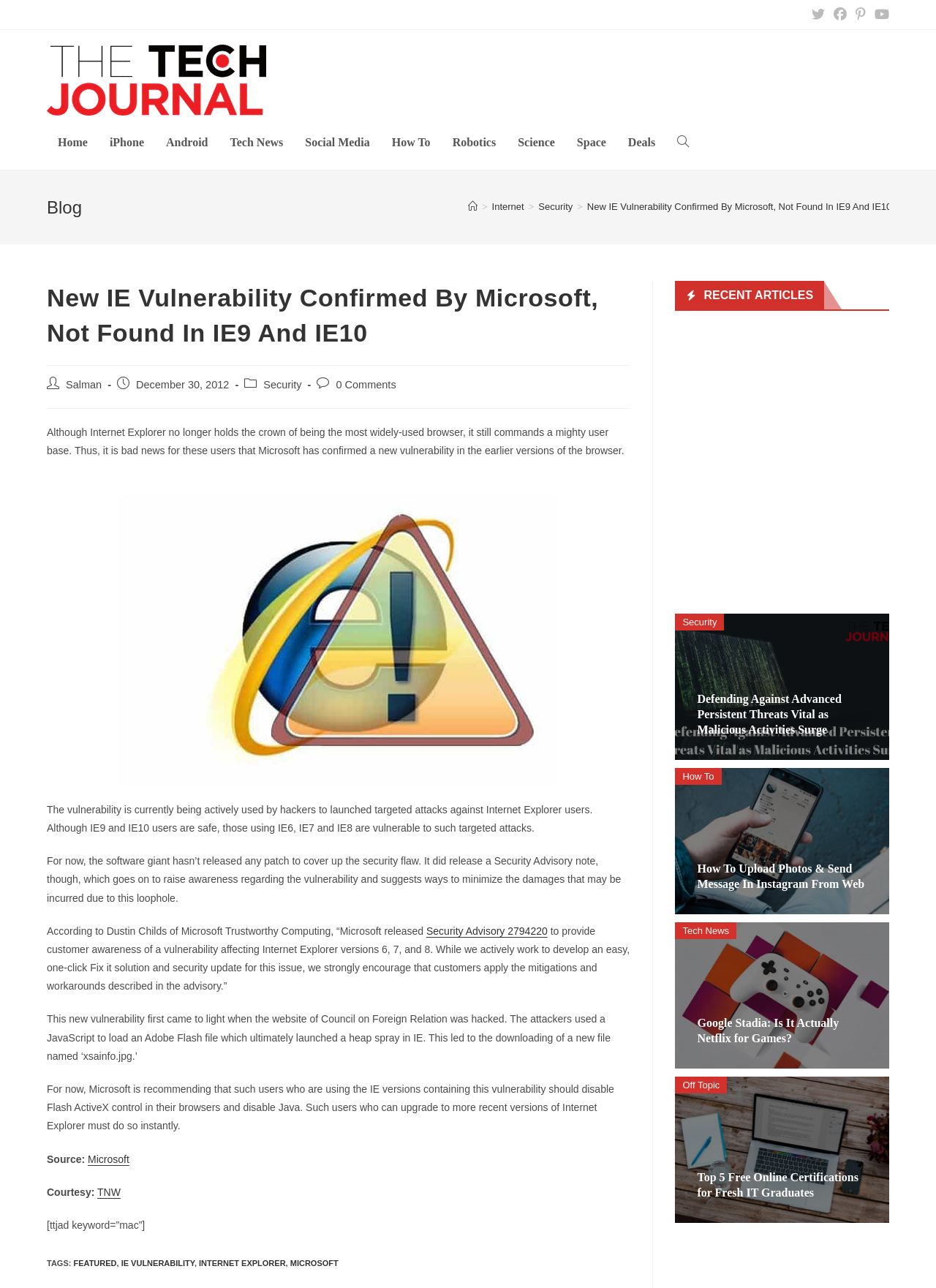Determine the bounding box coordinates of the clickable area required to perform the following instruction: "View recent articles". The coordinates should be represented as four float numbers between 0 and 1: [left, top, right, bottom].

[0.752, 0.223, 0.869, 0.236]